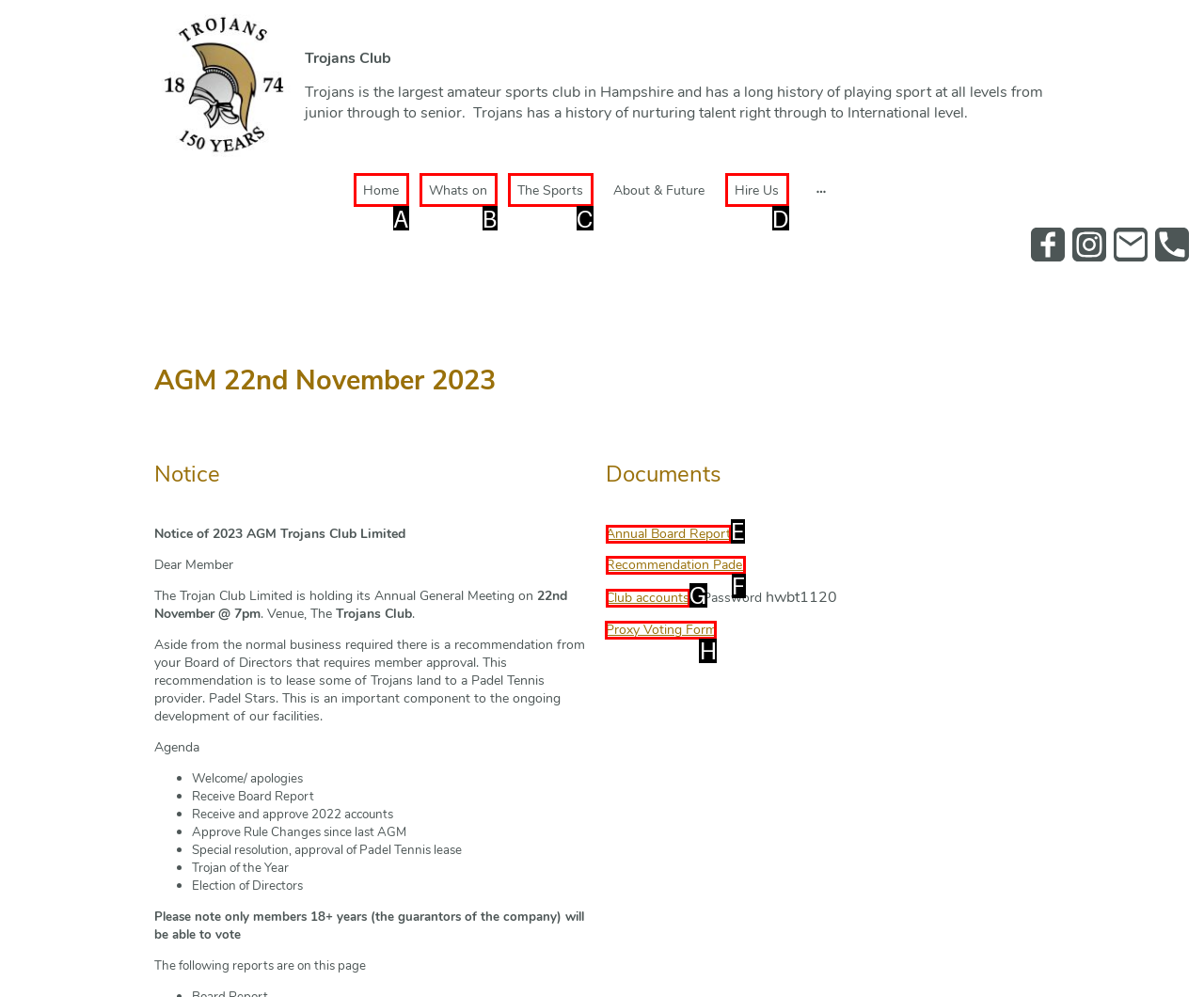Pick the HTML element that should be clicked to execute the task: Click the 'Proxy Voting Form' link
Respond with the letter corresponding to the correct choice.

H